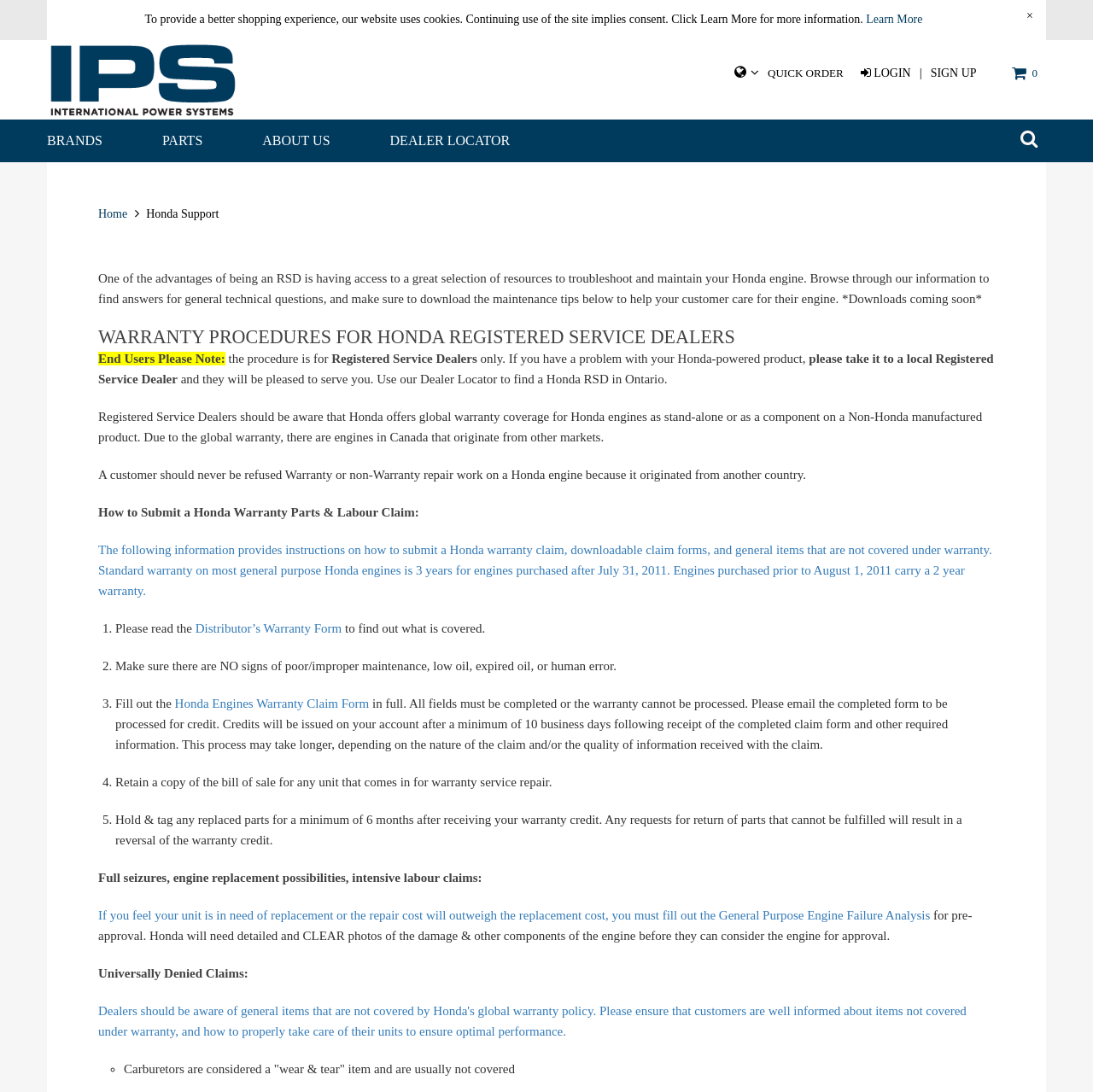Please mark the bounding box coordinates of the area that should be clicked to carry out the instruction: "Click the 'QUICK ORDER' link".

[0.702, 0.047, 0.772, 0.087]